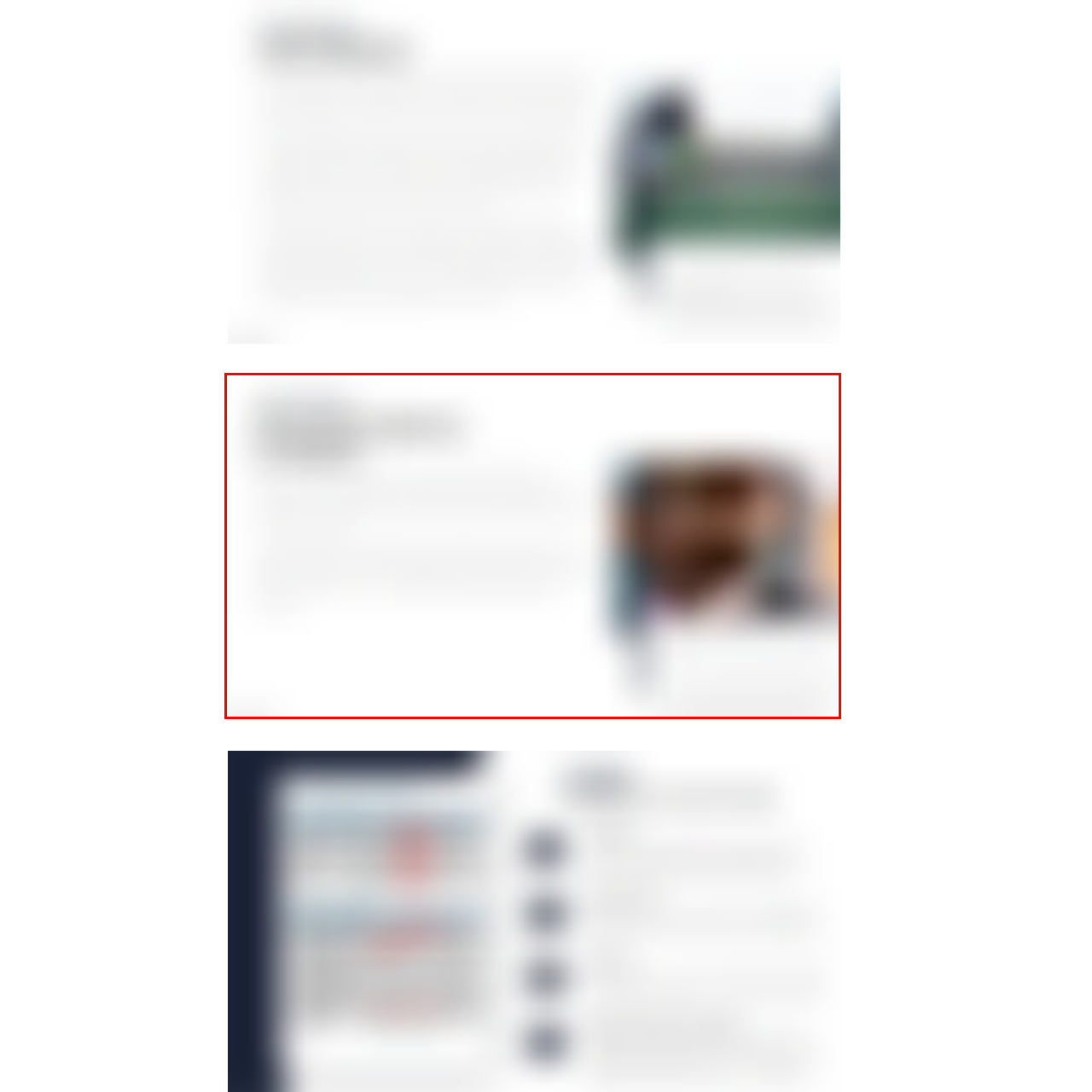Direct your gaze to the image circumscribed by the red boundary and deliver a thorough answer to the following question, drawing from the image's details: 
What type of setting is depicted in the image?

The overall design of the image, including the portrait and textual content, illustrates a balance between visual appeal and informative content, making it suitable for a professional setting, possibly related to a question-and-answer session.